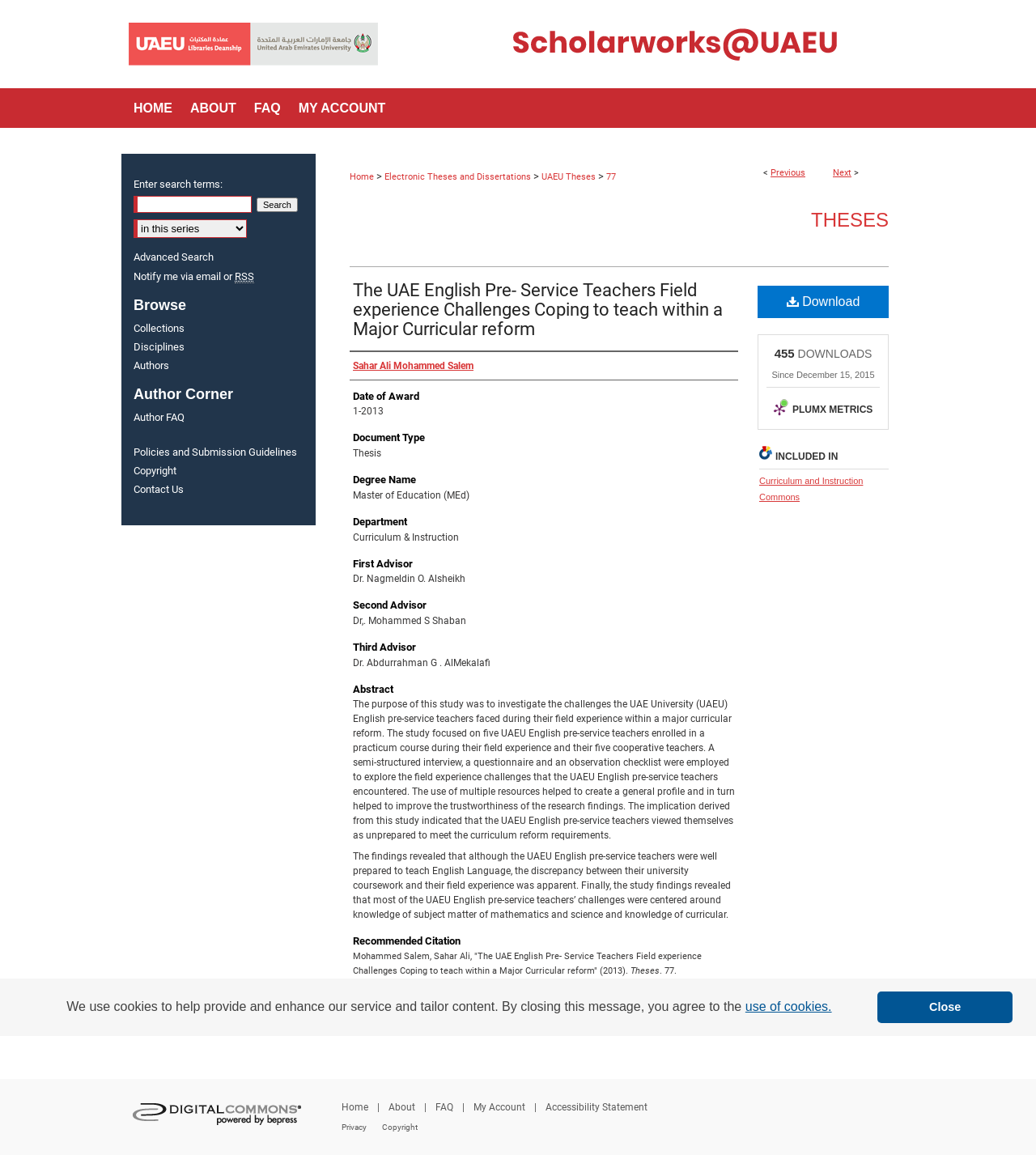Provide an in-depth caption for the contents of the webpage.

This webpage appears to be a scholarly article or thesis page, specifically focused on the challenges faced by UAE University English pre-service teachers during their field experience within a major curricular reform. 

At the top of the page, there is a navigation menu with links to "Menu", "Scholarworks@UAEU", and "HOME", "ABOUT", "FAQ", and "MY ACCOUNT". Below this, there is a breadcrumb navigation menu showing the path "Home" > "Electronic Theses and Dissertations" > "UAEU Theses" > "77". 

The main content of the page is divided into sections, each with a heading. The first section is titled "THESES" and contains a link to the thesis title. The next section is titled "The UAE English Pre- Service Teachers Field experience Challenges Coping to teach within a major curricular reform" and contains the author's name, "Sahar Ali Mohammed Salem". 

Following this, there are sections for "Date of Award", "Document Type", "Degree Name", "Department", "First Advisor", "Second Advisor", and "Third Advisor", each containing relevant information about the thesis. 

The "Abstract" section provides a summary of the study, which investigated the challenges faced by UAE University English pre-service teachers during their field experience within a major curricular reform. The study found that the teachers viewed themselves as unprepared to meet the curriculum reform requirements and that their challenges were centered around knowledge of subject matter and curricular.

Below the abstract, there are links to "Download" the thesis and to view "PLUMX METRICS". There is also a section titled "INCLUDED IN" which lists "Curriculum and Instruction Commons". 

On the right side of the page, there is a search box with a label "Enter search terms:" and a button to "Search". Below this, there are links to "Advanced Search" and "Notify me via email or RSS". 

At the bottom of the page, there are links to "Browse" by "Collections", "Disciplines", and "Authors", as well as an "Author Corner" with links to "Author FAQ" and "Policies and Submission Guidelines".